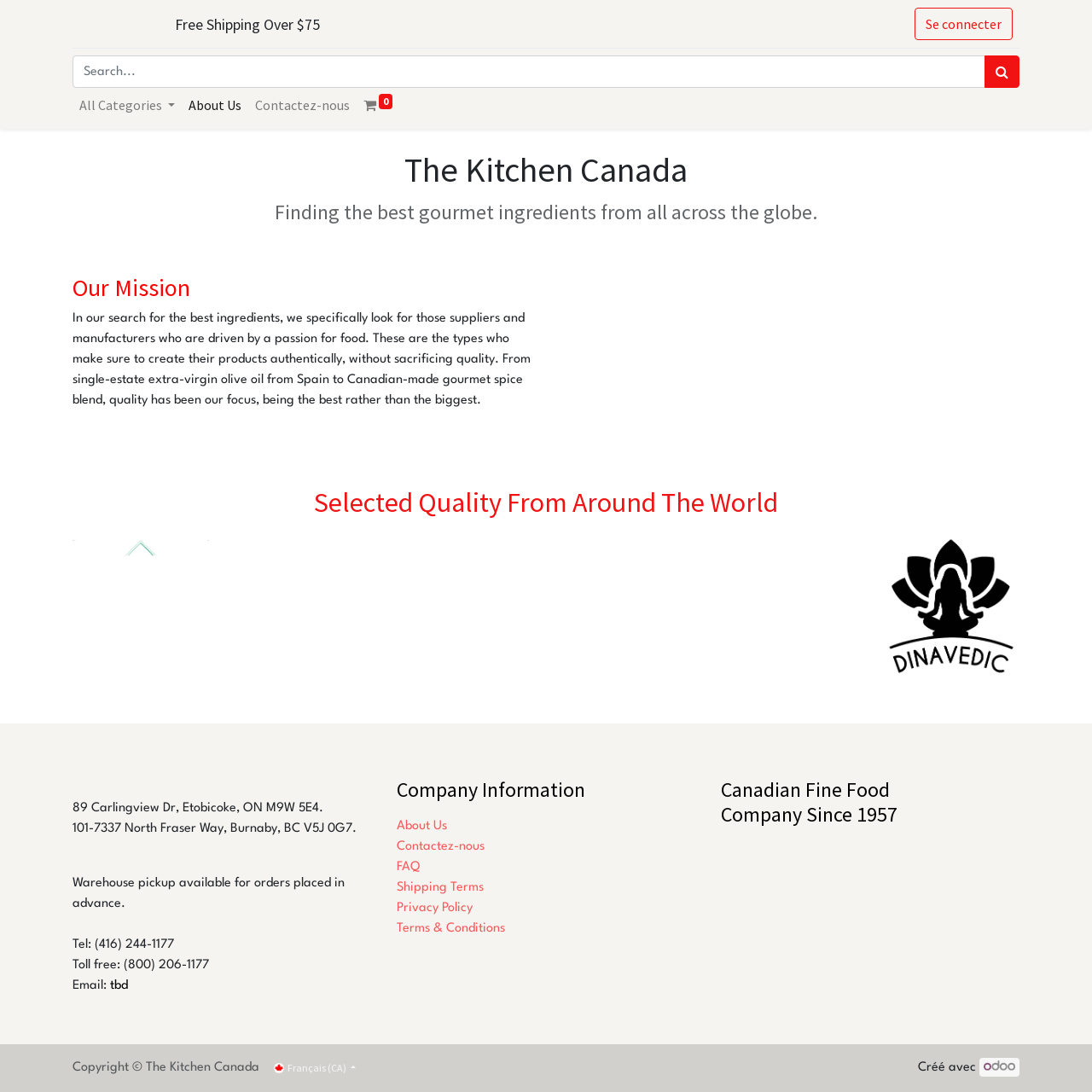Locate the bounding box coordinates of the area to click to fulfill this instruction: "View all categories". The bounding box should be presented as four float numbers between 0 and 1, in the order [left, top, right, bottom].

[0.066, 0.08, 0.166, 0.112]